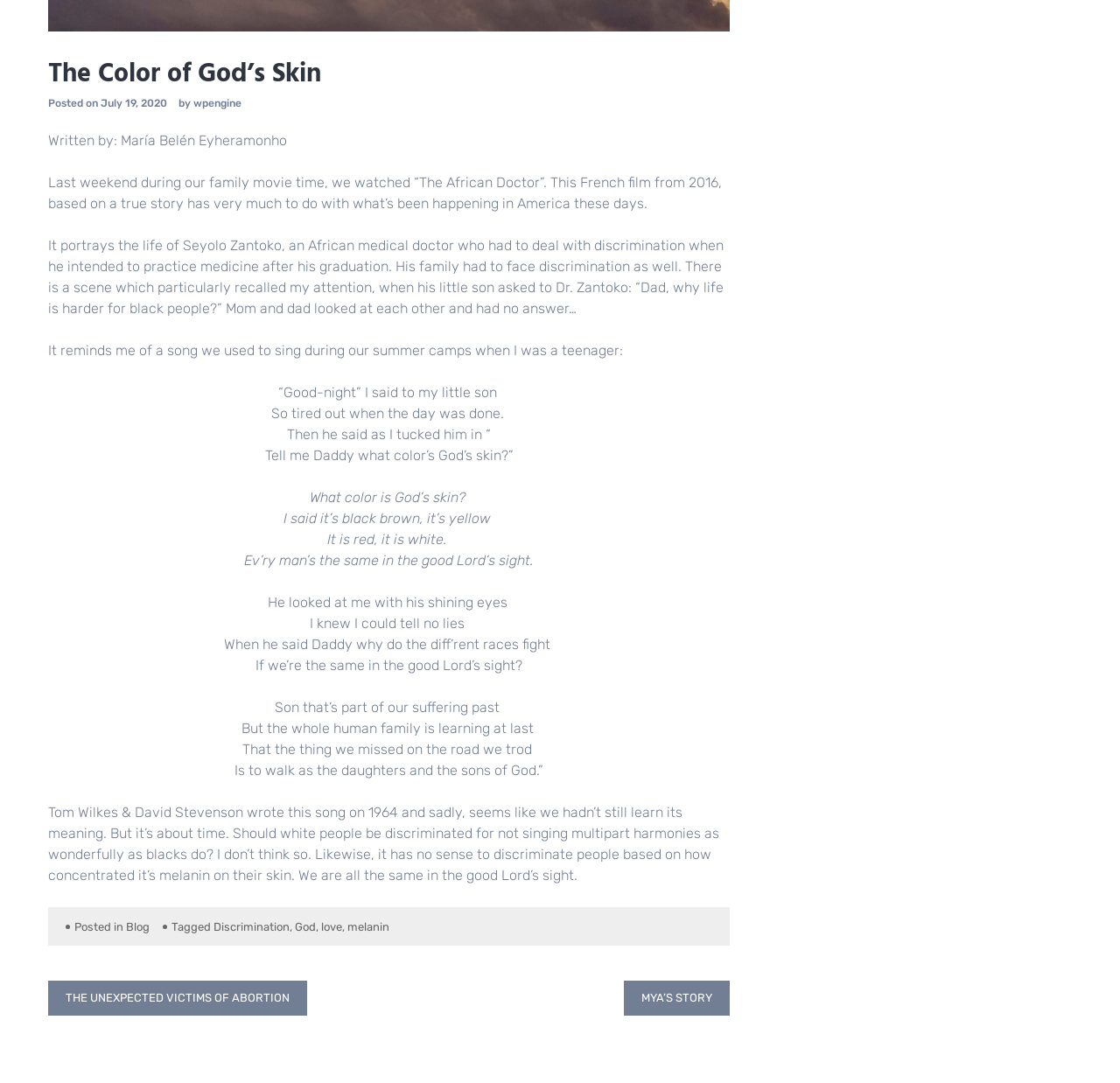Based on the provided description, "The Unexpected Victims of Abortion", find the bounding box of the corresponding UI element in the screenshot.

[0.043, 0.906, 0.274, 0.938]